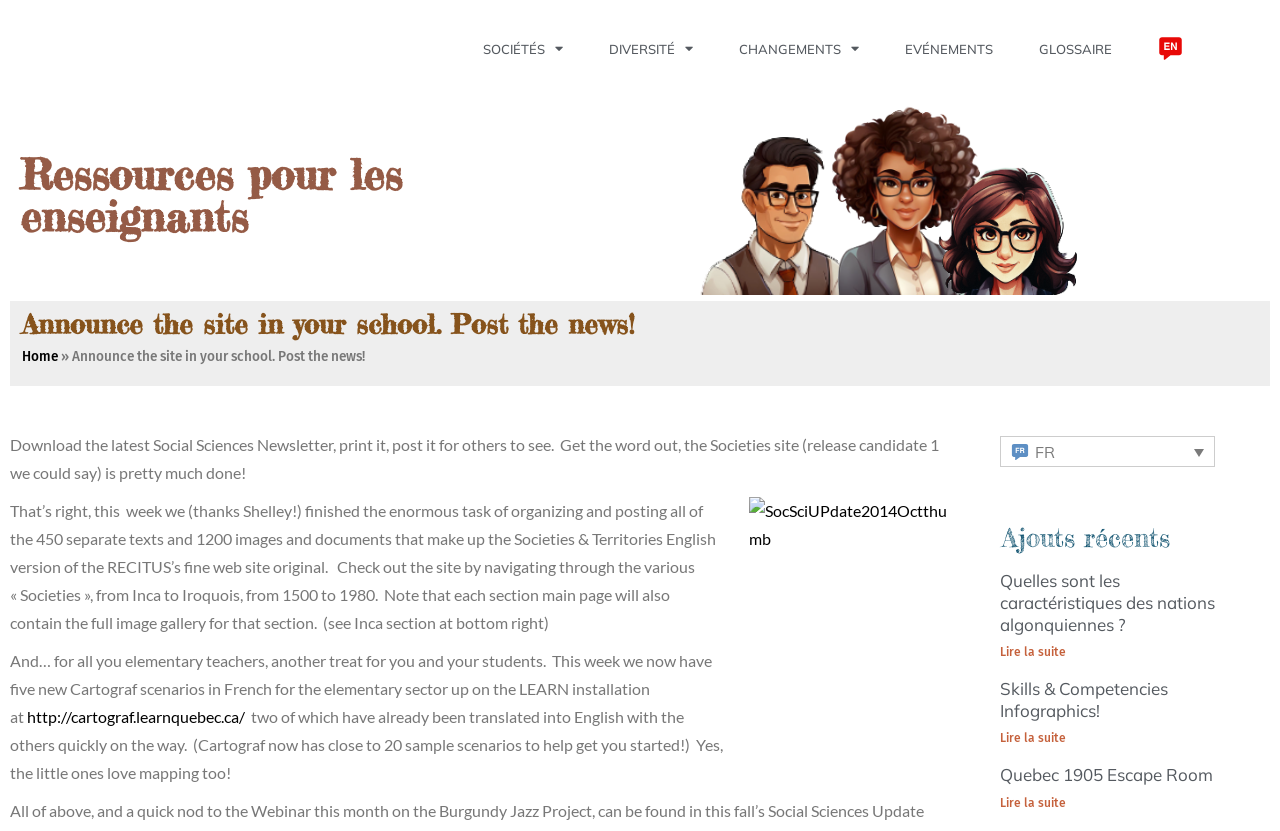How many sample scenarios are available on Cartograf?
Provide a detailed and extensive answer to the question.

According to the static text, 'Cartograf now has close to 20 sample scenarios to help get you started!'. This indicates that there are close to 20 sample scenarios available on Cartograf.